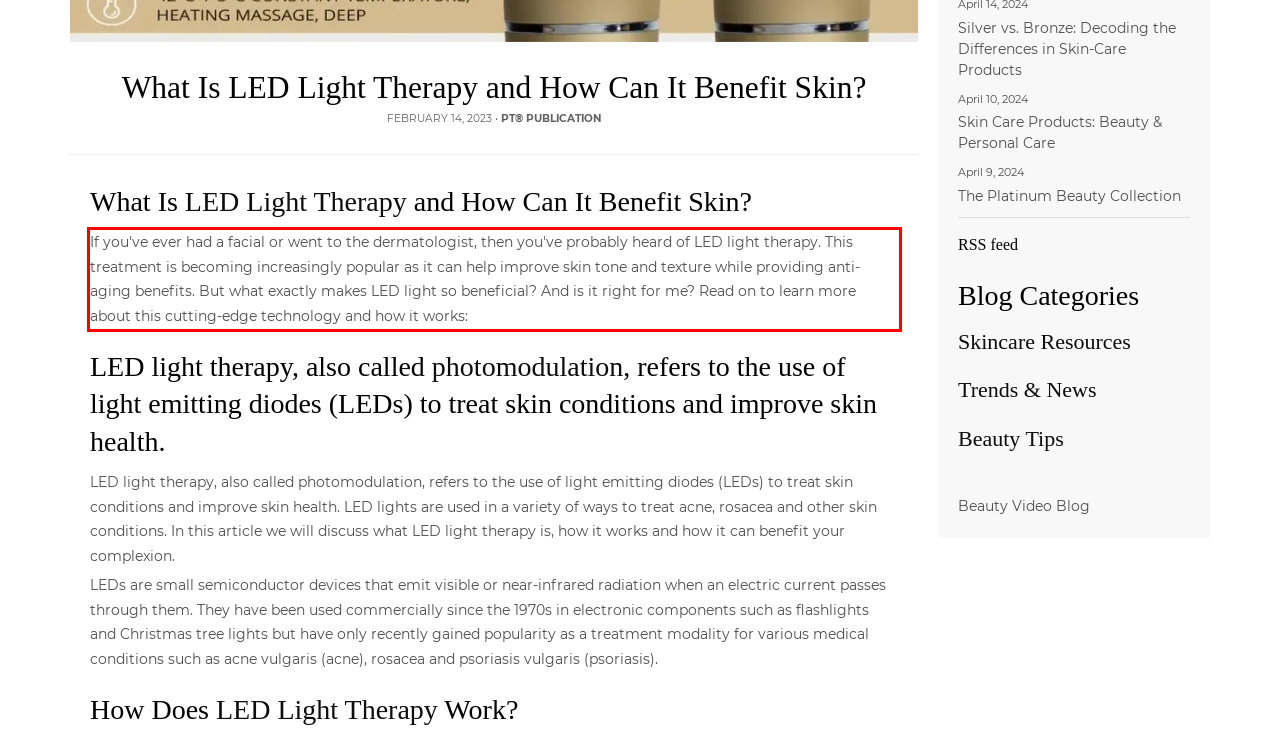Identify the red bounding box in the webpage screenshot and perform OCR to generate the text content enclosed.

If you've ever had a facial or went to the dermatologist, then you've probably heard of LED light therapy. This treatment is becoming increasingly popular as it can help improve skin tone and texture while providing anti-aging benefits. But what exactly makes LED light so beneficial? And is it right for me? Read on to learn more about this cutting-edge technology and how it works: